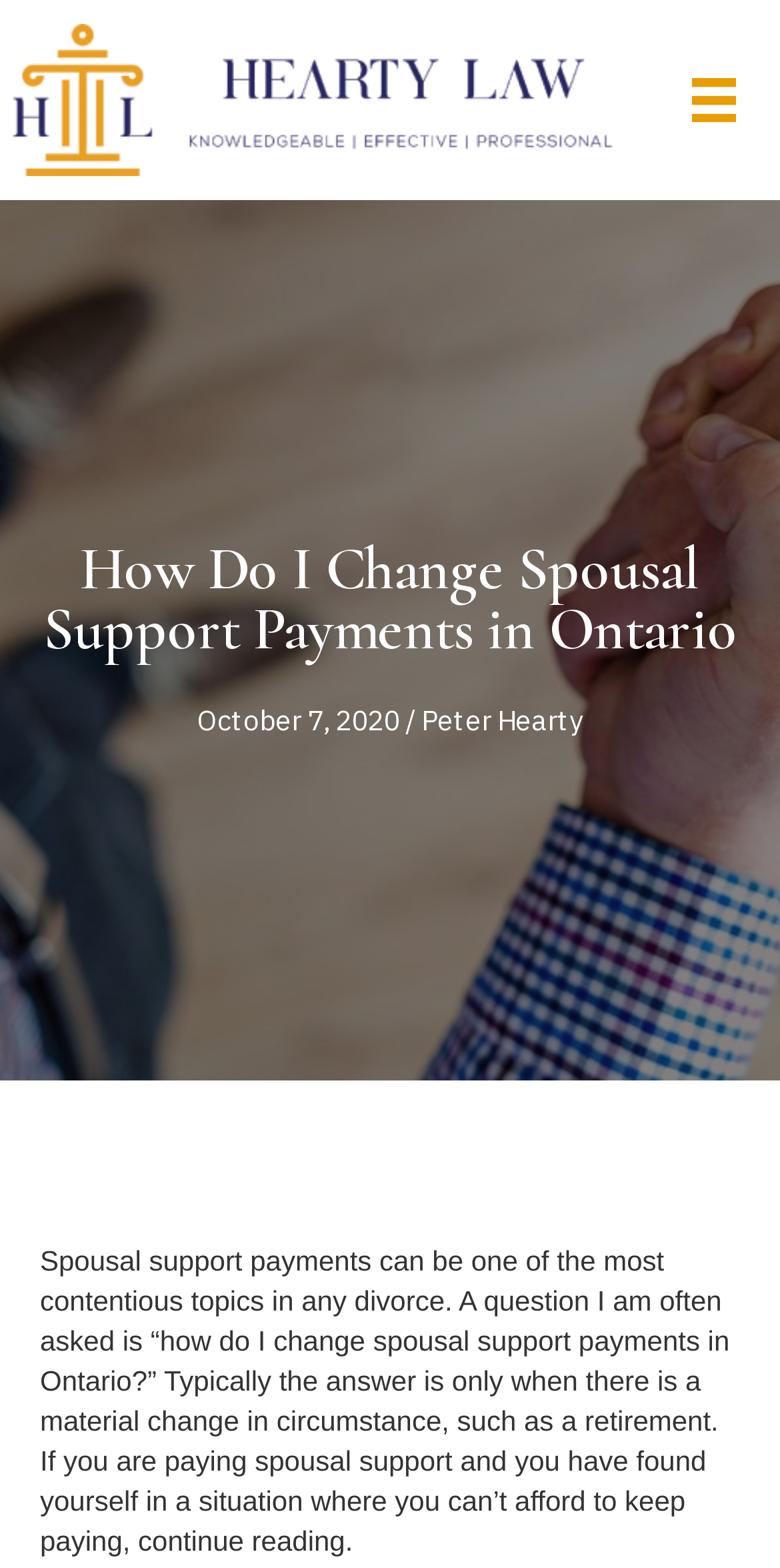Give a short answer using one word or phrase for the question:
What is the date of the article?

October 7, 2020